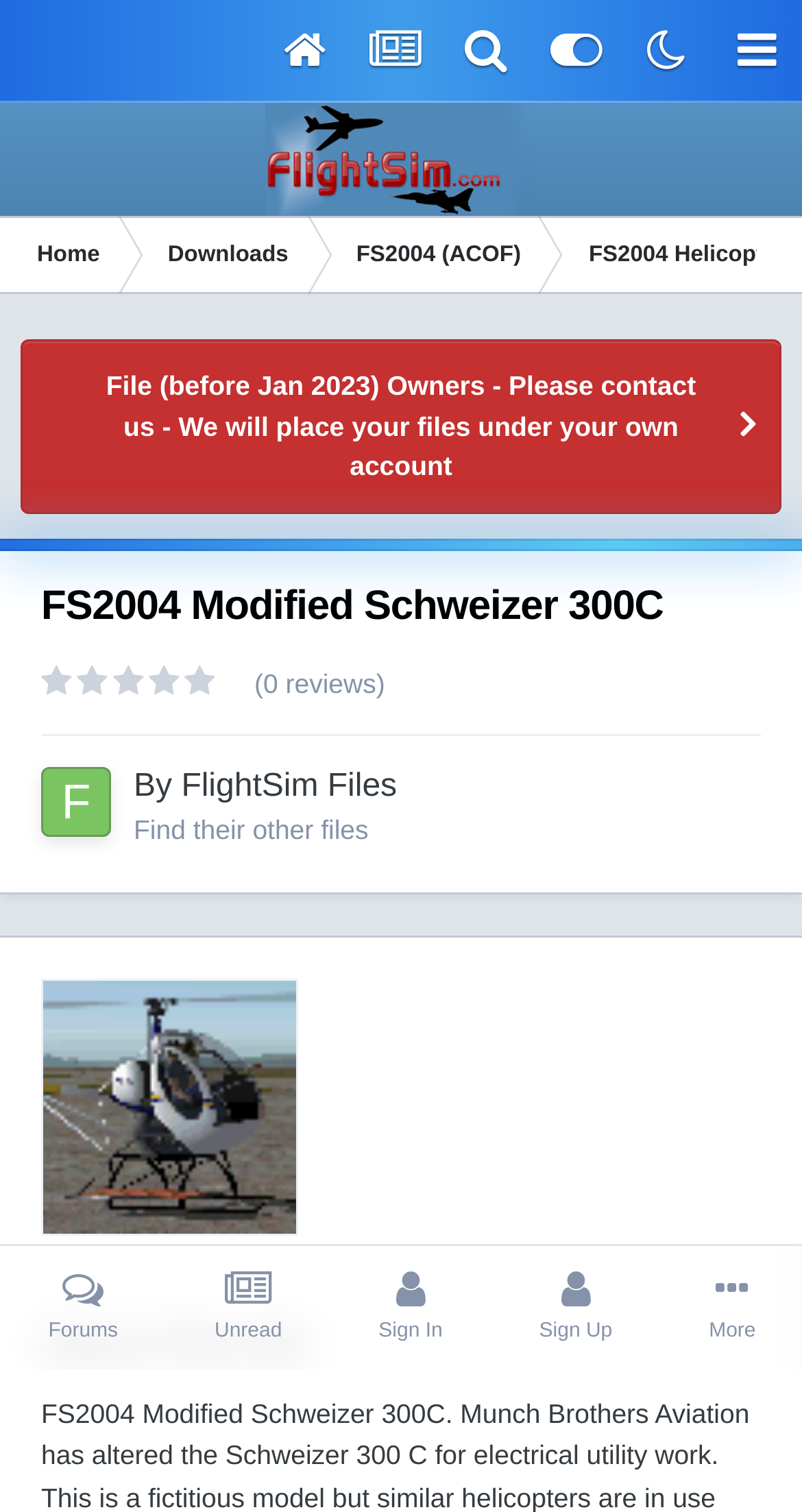What is the purpose of the helicopter?
Using the visual information from the image, give a one-word or short-phrase answer.

Electrical utility work